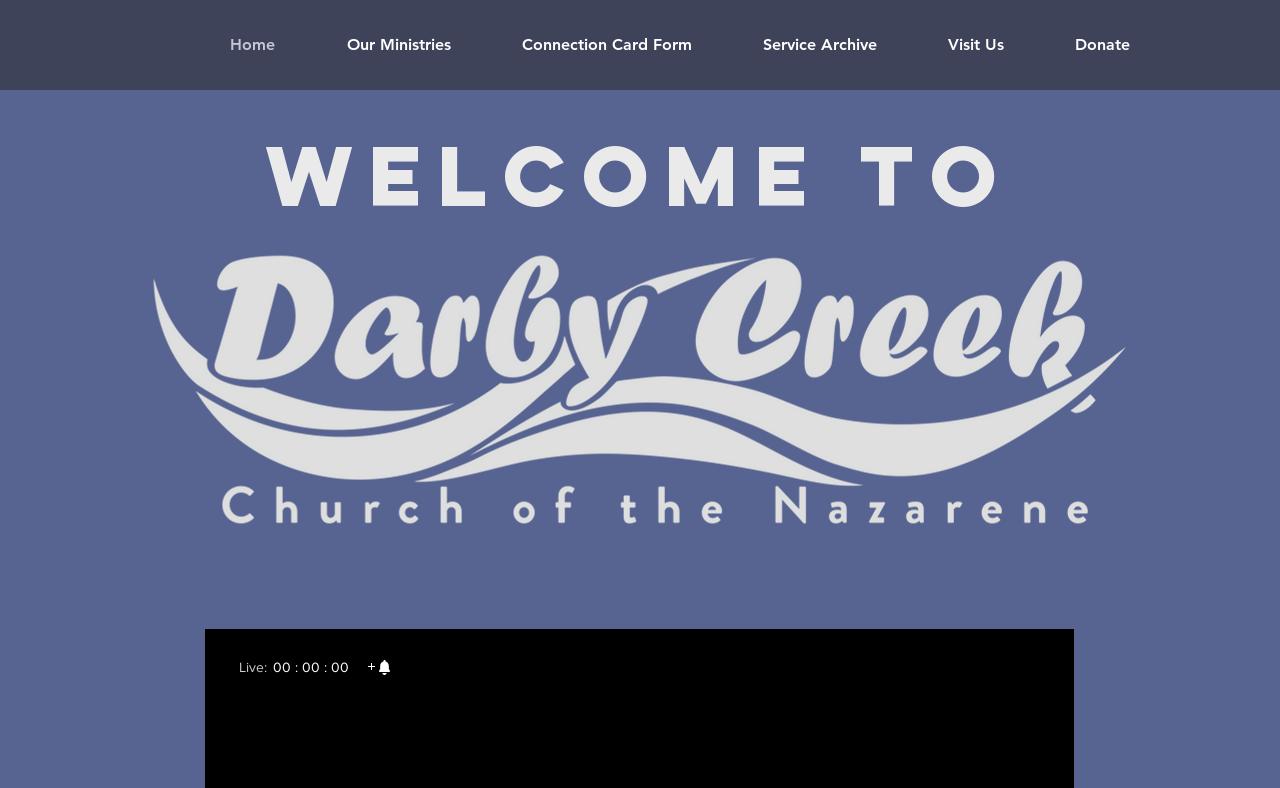Highlight the bounding box of the UI element that corresponds to this description: "00 : 00 : 00".

[0.213, 0.836, 0.276, 0.857]